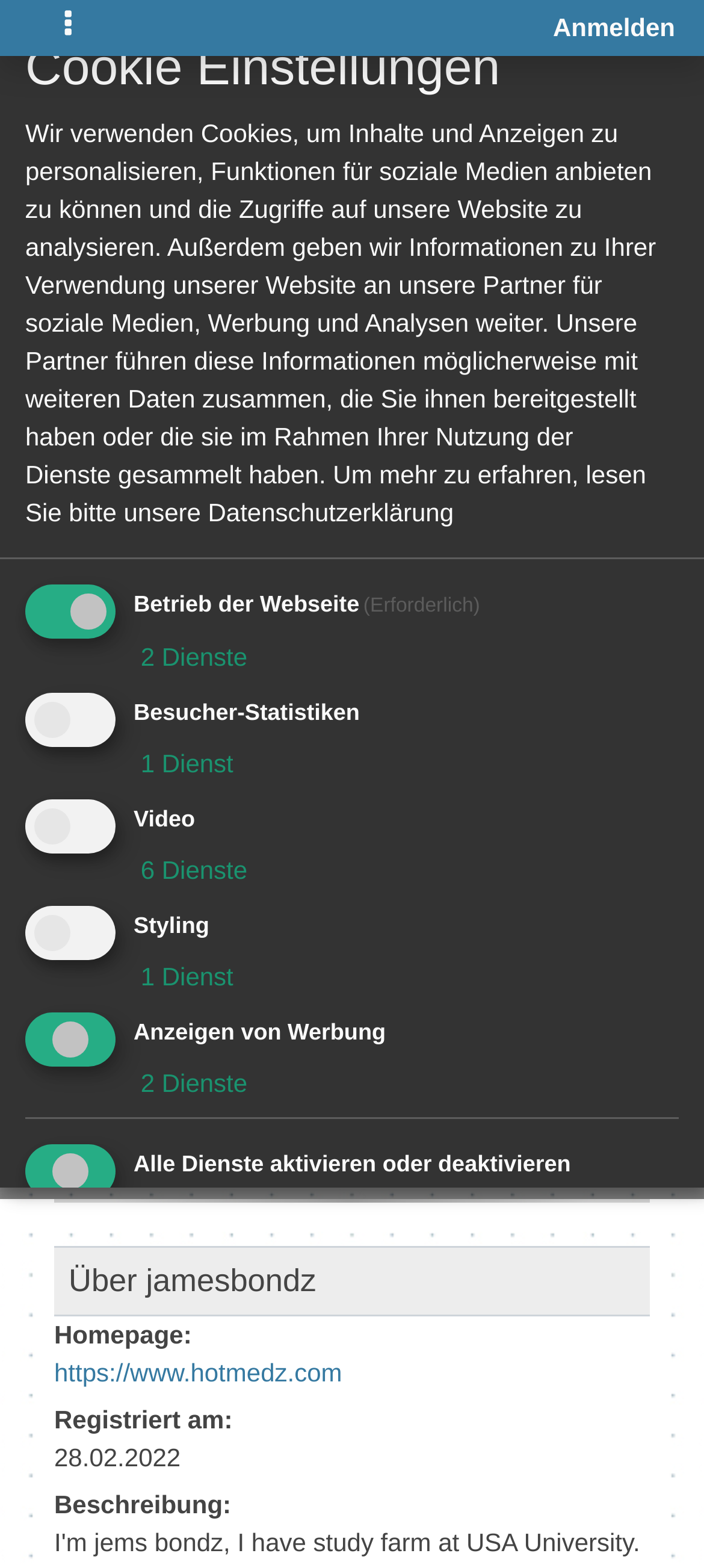Please provide the bounding box coordinates for the UI element as described: "parent_node: Anzeigen von Werbung aria-describedby="purpose-item-advertising-description"". The coordinates must be four floats between 0 and 1, represented as [left, top, right, bottom].

[0.036, 0.645, 0.164, 0.68]